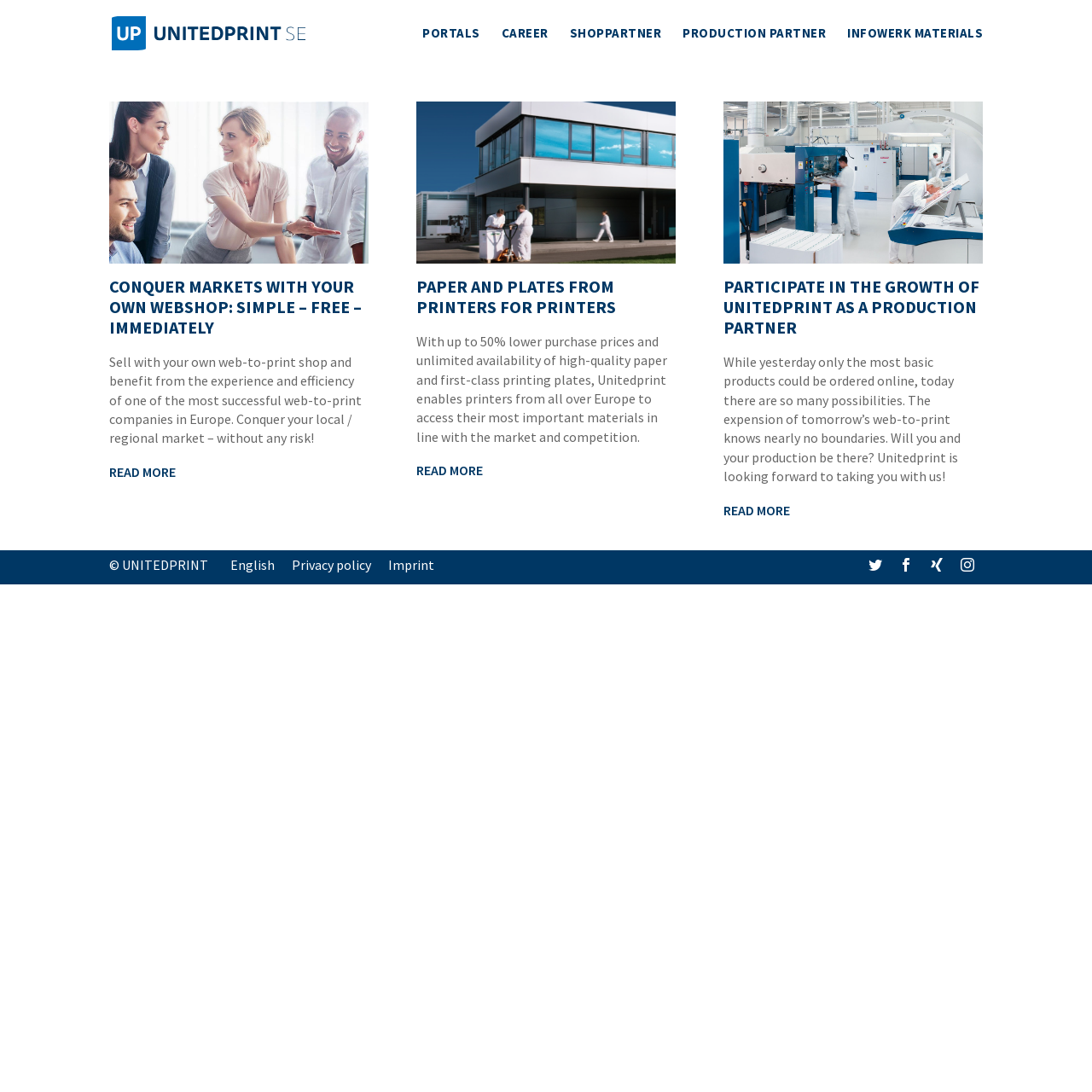Look at the image and answer the question in detail:
What is the benefit of having a web-to-print shop?

I found the answer by reading the first main section of the webpage, which says 'Sell with your own web-to-print shop and benefit from the experience and efficiency of one of the most successful web-to-print companies in Europe'.